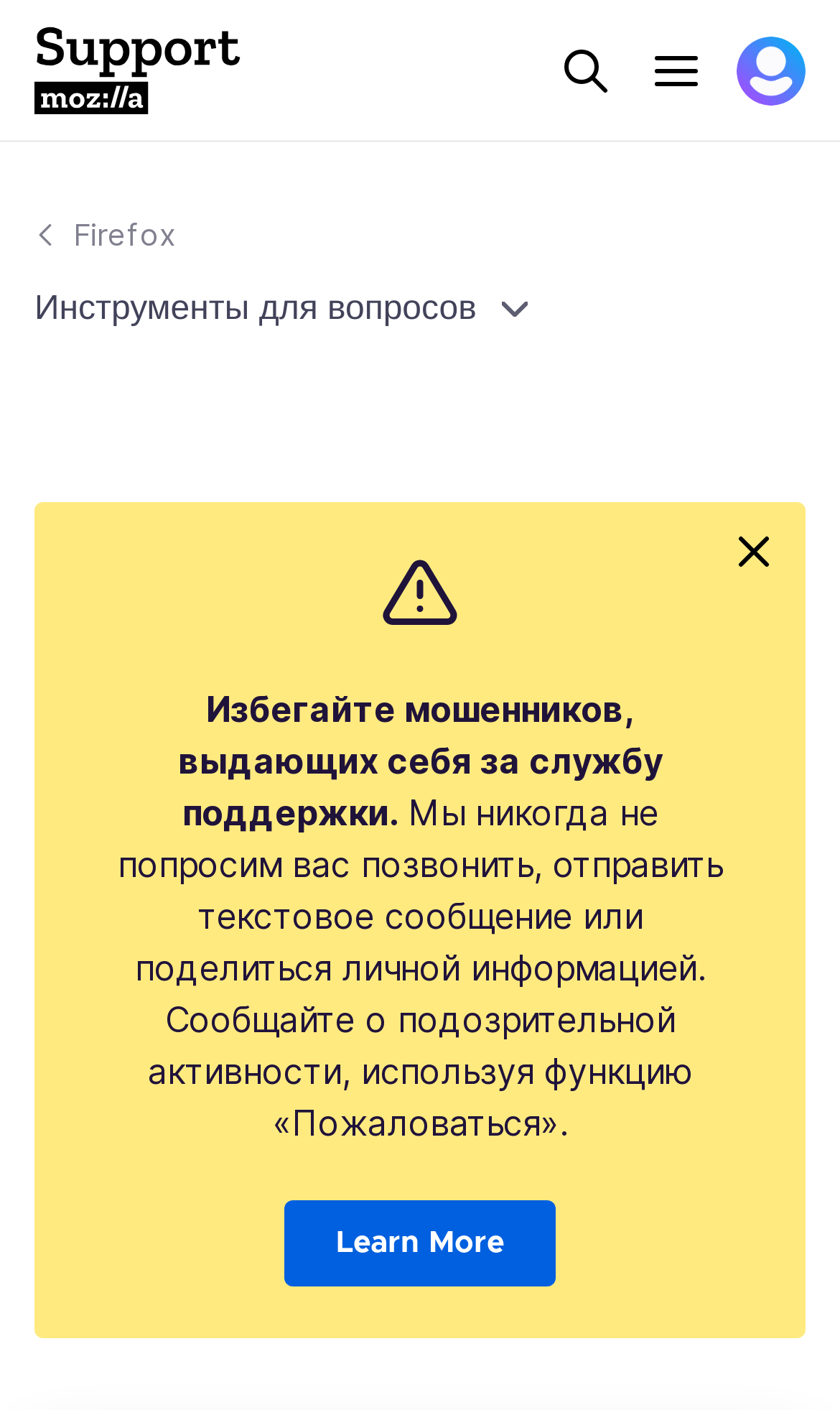Answer the question with a brief word or phrase:
What is the warning about in the webpage?

Scammers